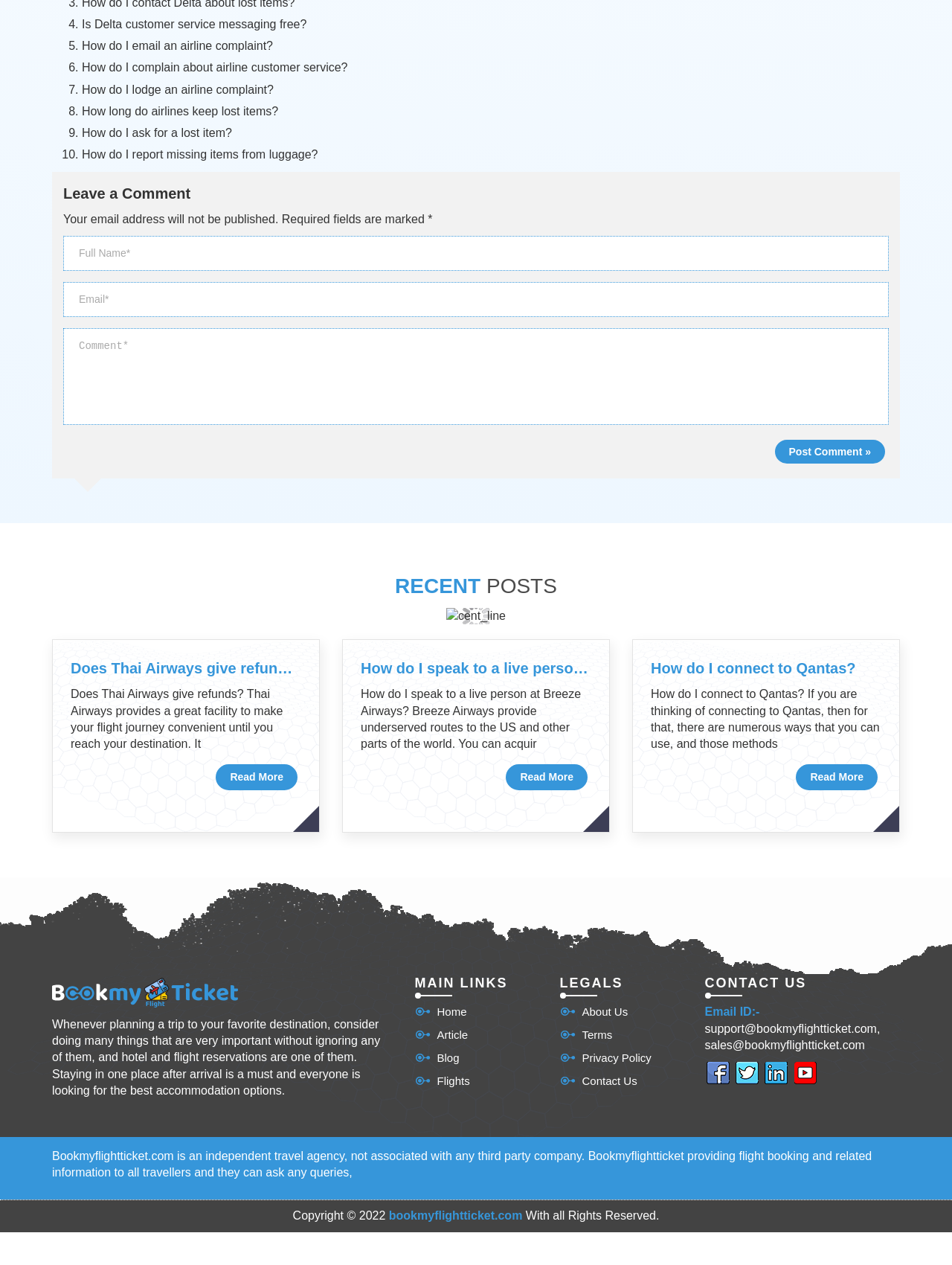Identify the bounding box coordinates of the region that needs to be clicked to carry out this instruction: "Go to the home page". Provide these coordinates as four float numbers ranging from 0 to 1, i.e., [left, top, right, bottom].

[0.436, 0.794, 0.49, 0.806]